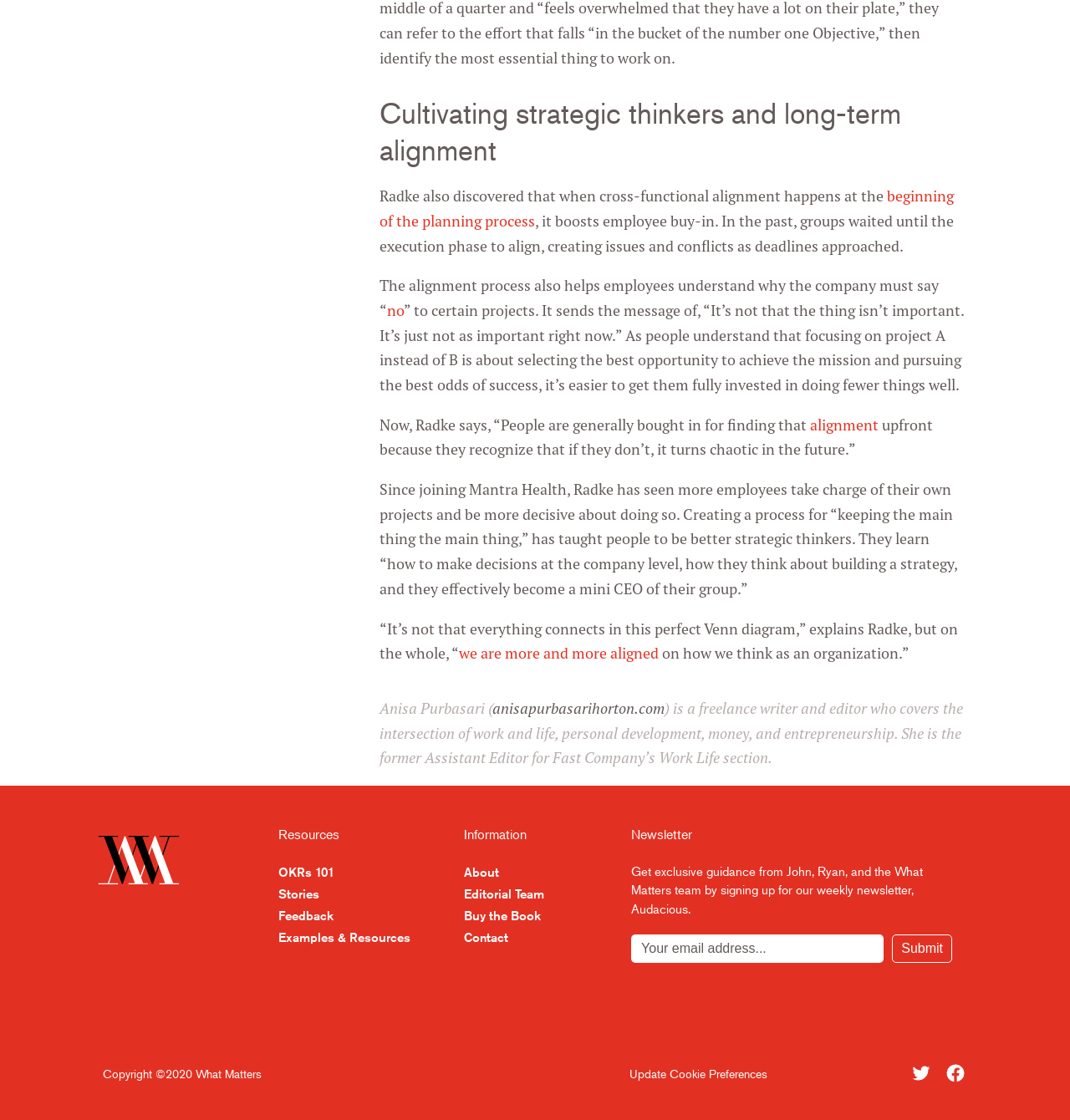Who is the author of the article?
Please give a detailed and thorough answer to the question, covering all relevant points.

The author of the article is Anisa Purbasari, a freelance writer and editor, as indicated by the text 'Anisa Purbasari (anisapurbasarihorton.com) is a freelance writer and editor who covers the intersection of work and life, personal development, money, and entrepreneurship'.